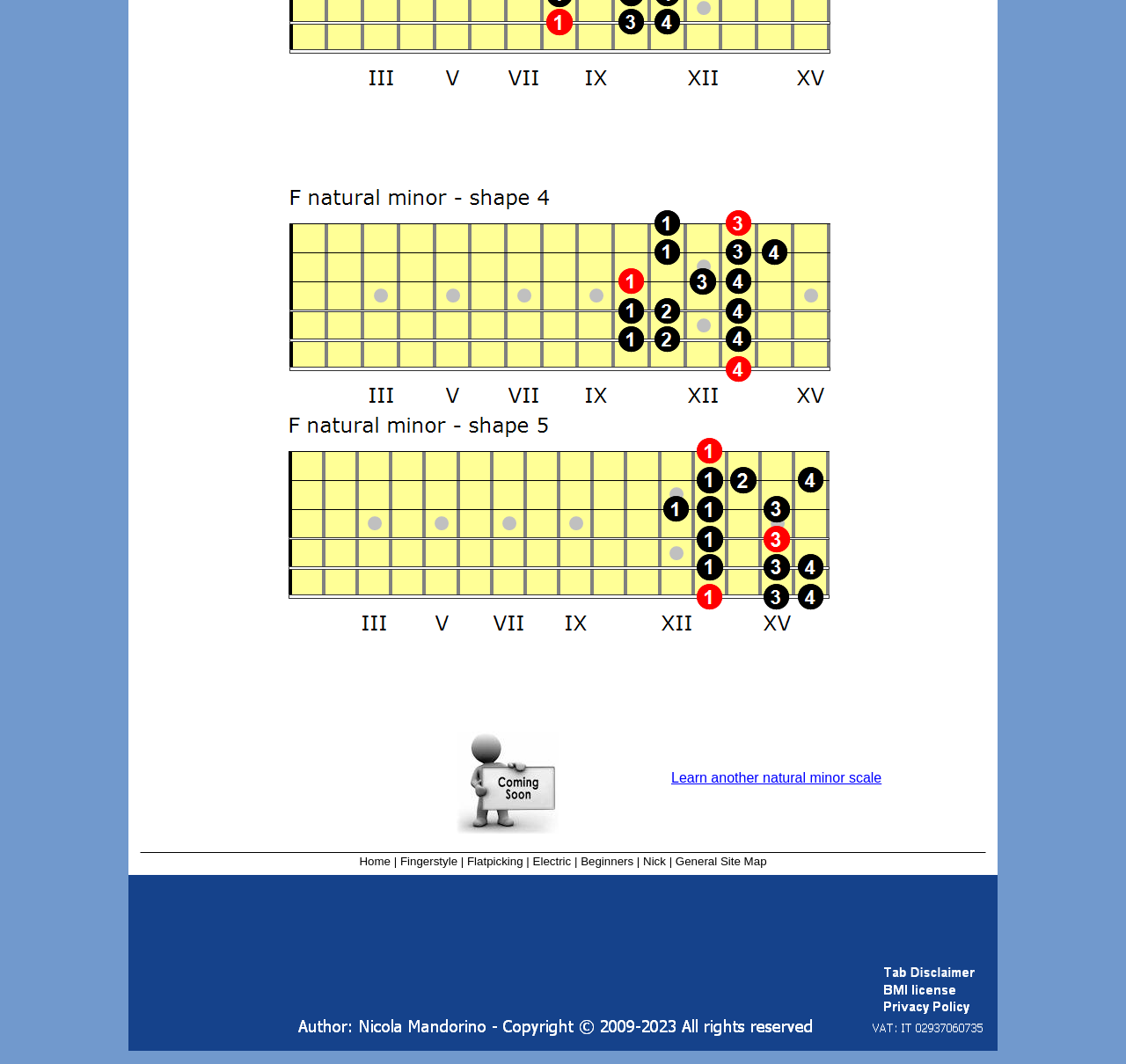Using the given description, provide the bounding box coordinates formatted as (top-left x, top-left y, bottom-right x, bottom-right y), with all values being floating point numbers between 0 and 1. Description: Features

None